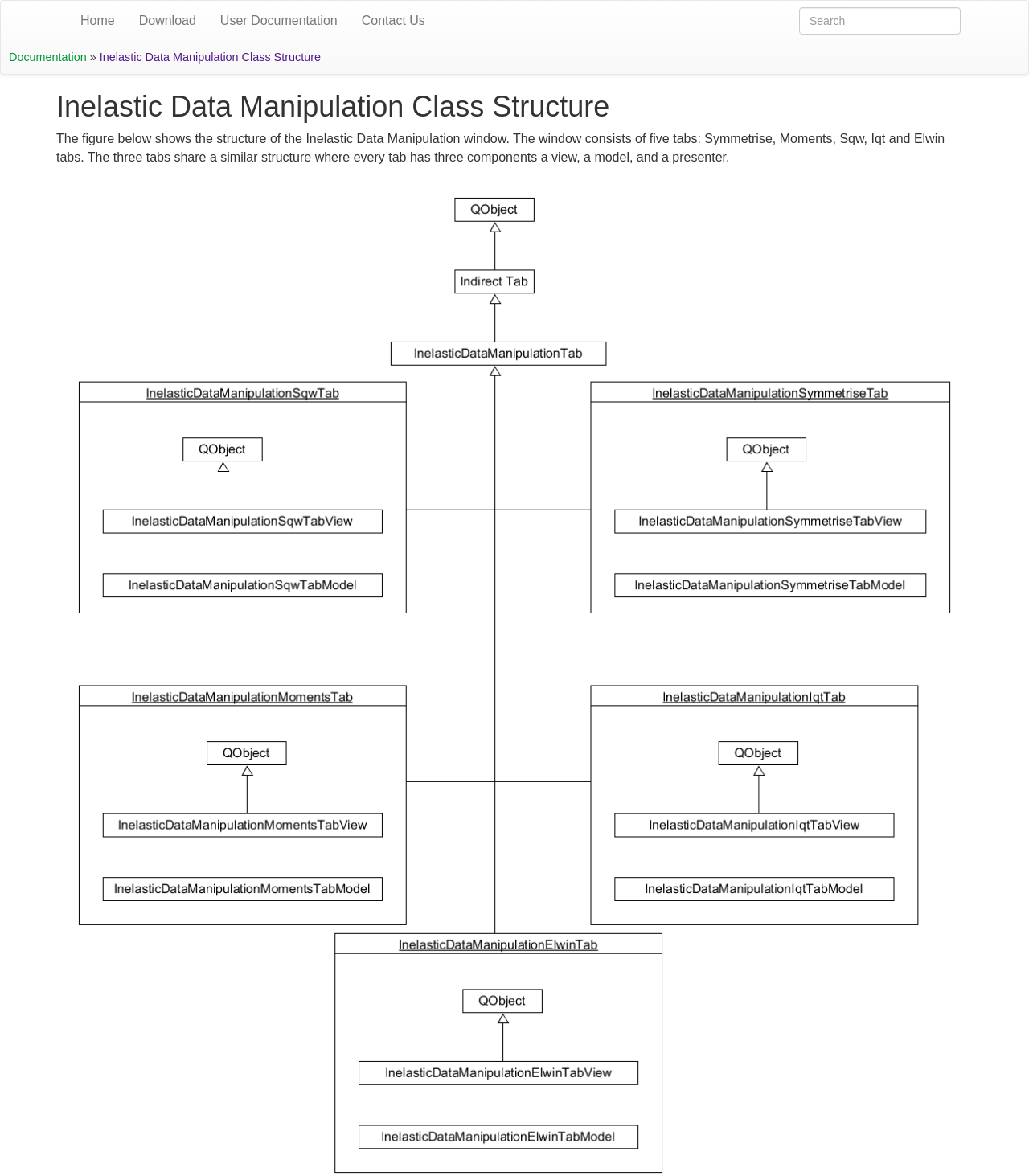What is the name of the first tab in the Inelastic Data Manipulation window? Based on the image, give a response in one word or a short phrase.

Symmetrise